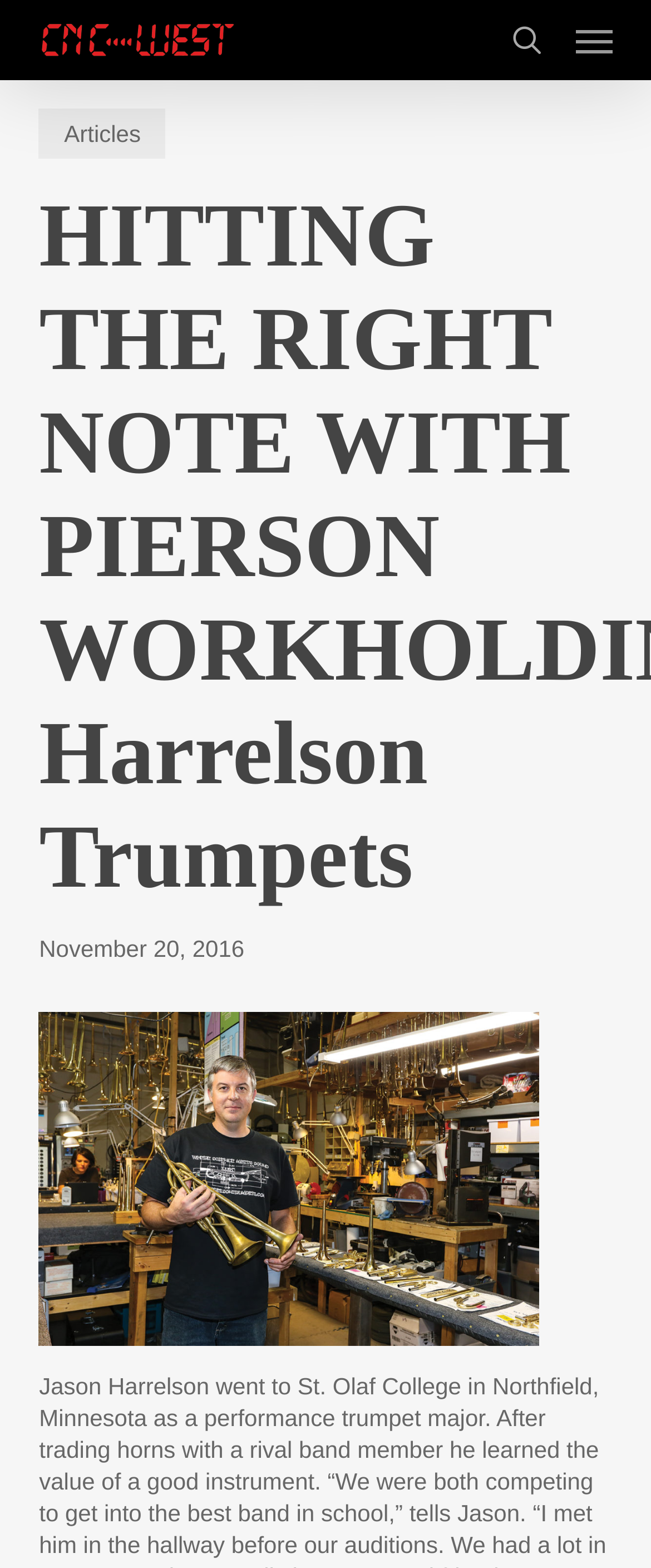Please identify and generate the text content of the webpage's main heading.

HITTING THE RIGHT NOTE WITH PIERSON WORKHOLDING: Harrelson Trumpets